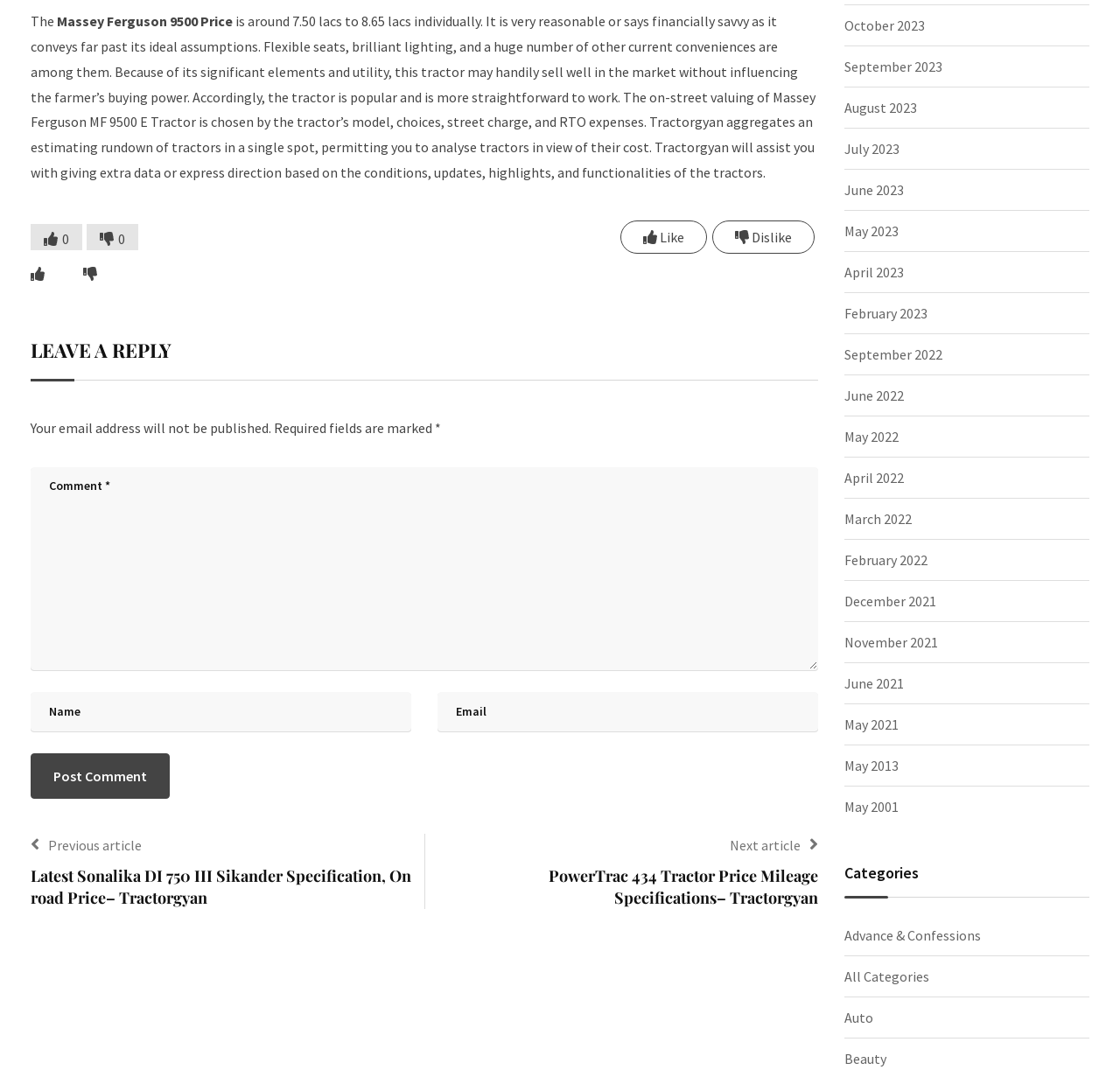Determine the bounding box coordinates of the region that needs to be clicked to achieve the task: "Post a comment".

[0.027, 0.699, 0.152, 0.742]